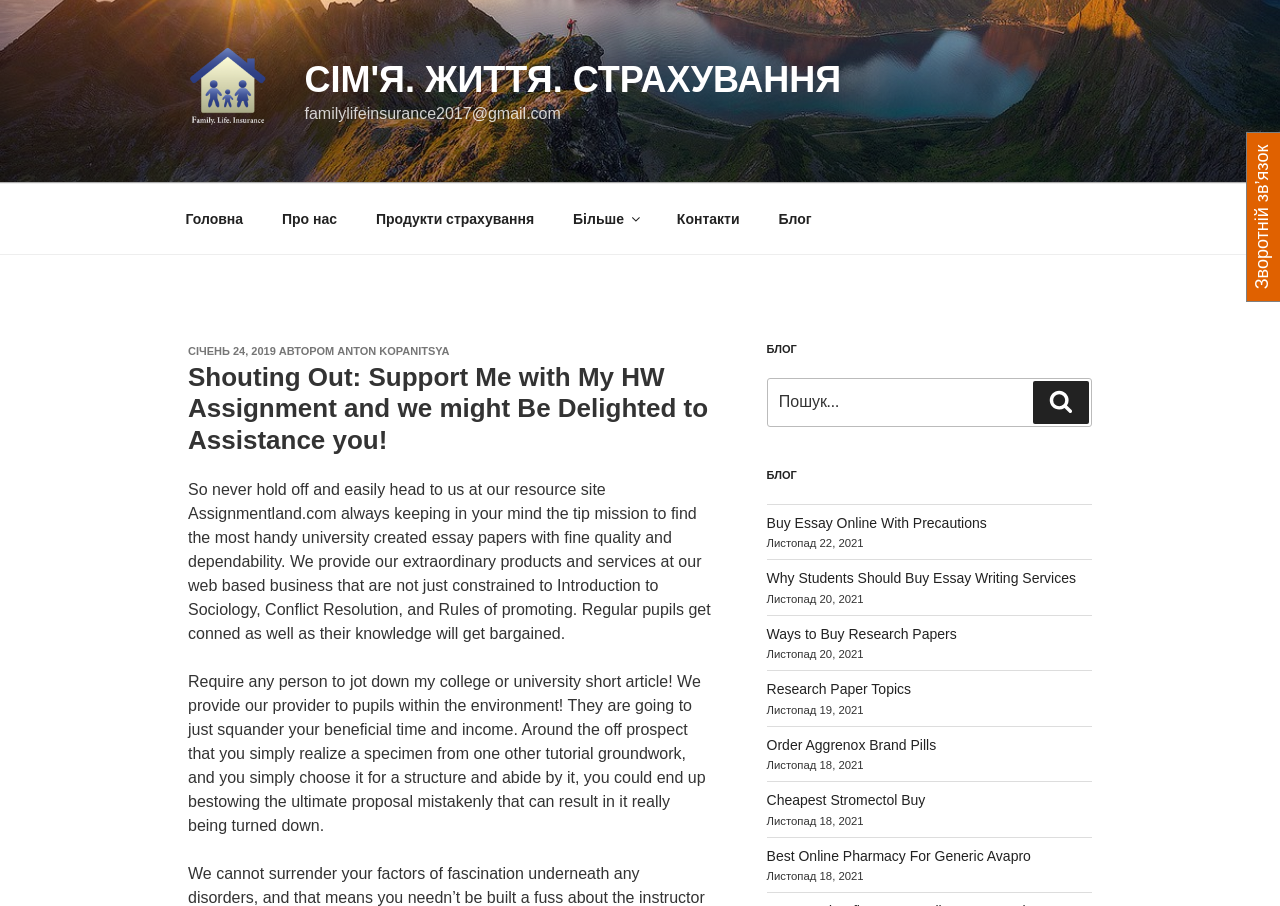What is the purpose of the website? Based on the image, give a response in one word or a short phrase.

To provide essay writing services